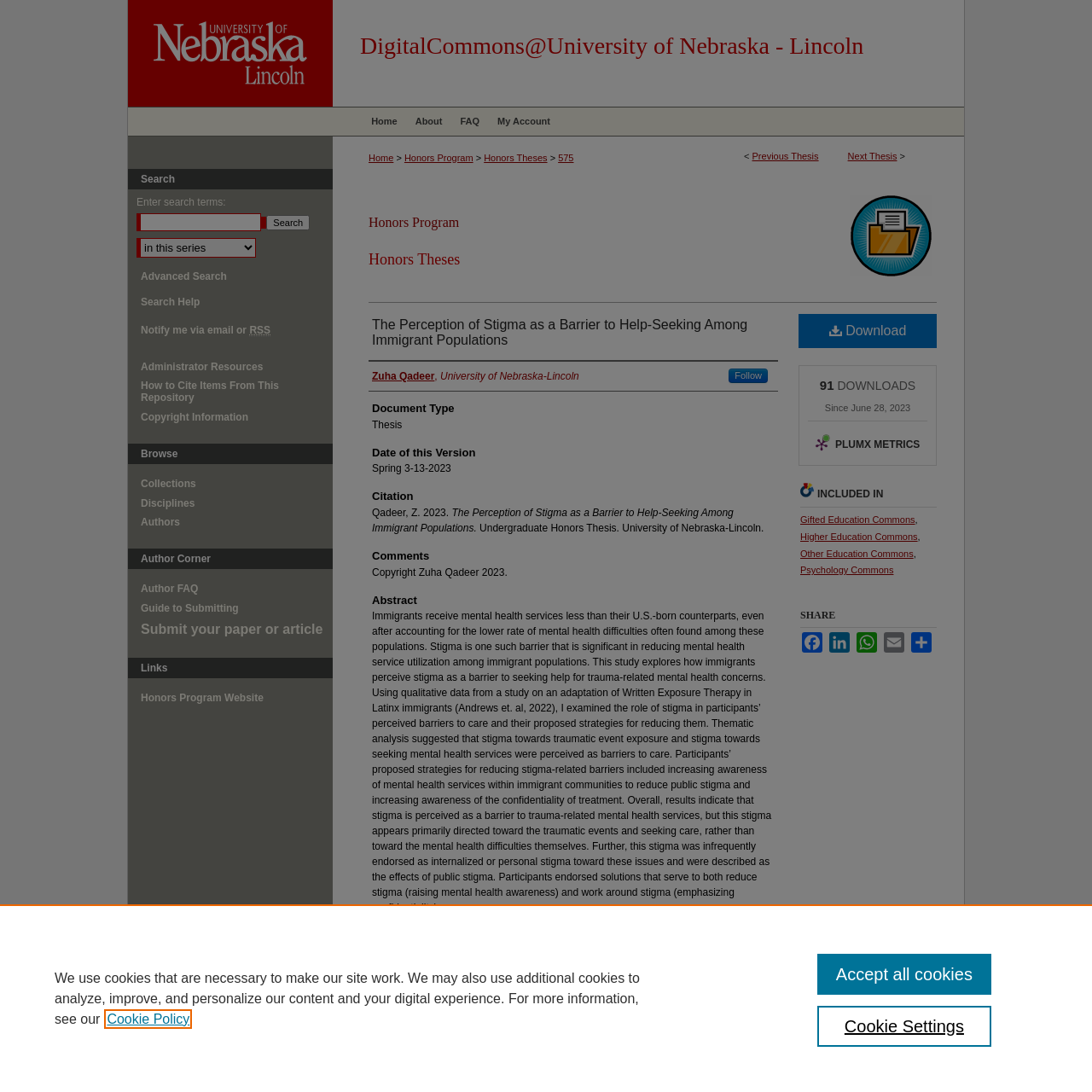Kindly provide the bounding box coordinates of the section you need to click on to fulfill the given instruction: "Download the thesis".

[0.731, 0.288, 0.858, 0.319]